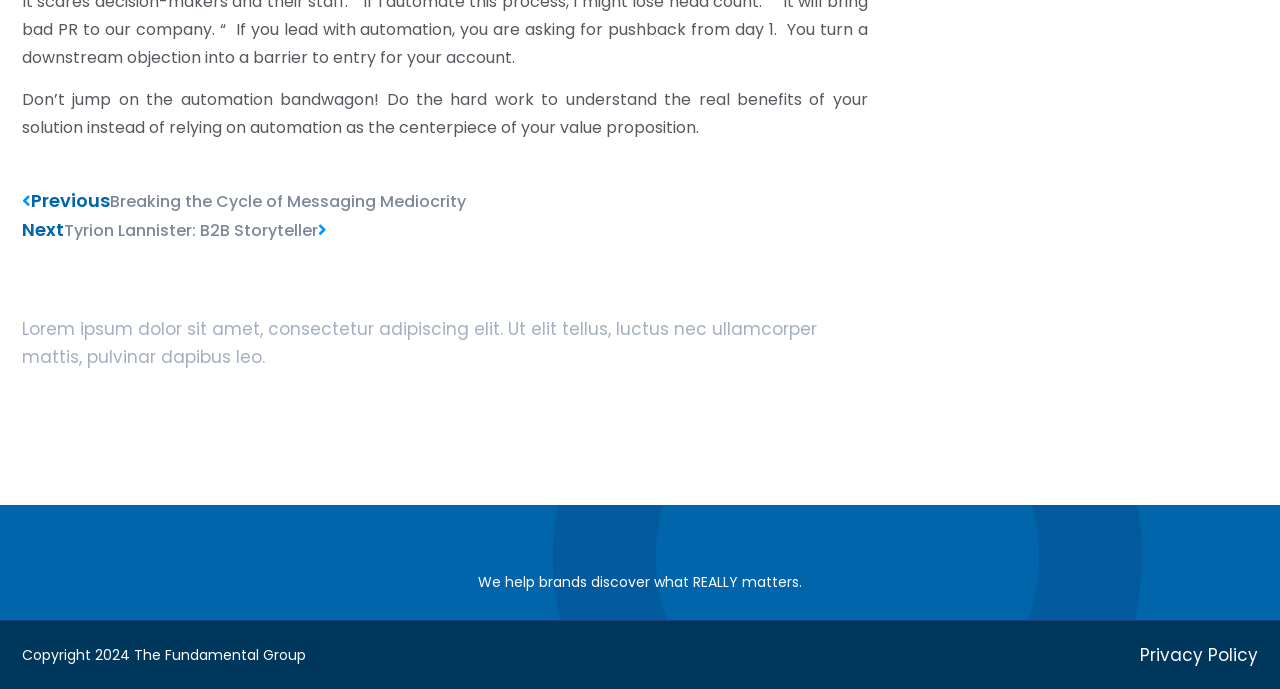What is the logo of the company?
Using the visual information from the image, give a one-word or short-phrase answer.

The Fundamental Group logo 3